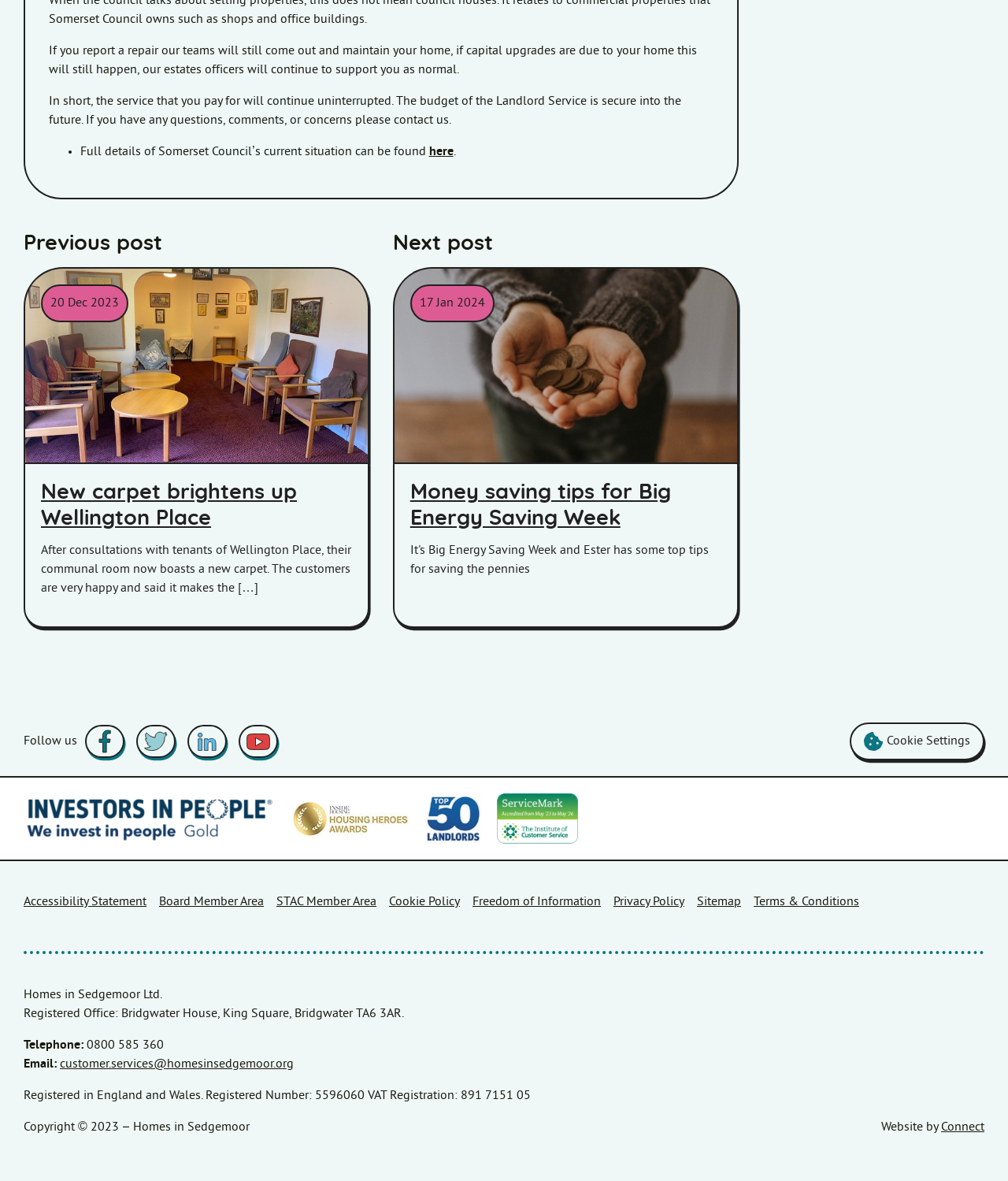Please identify the bounding box coordinates of the area that needs to be clicked to fulfill the following instruction: "Follow us on Facebook."

[0.084, 0.614, 0.123, 0.642]